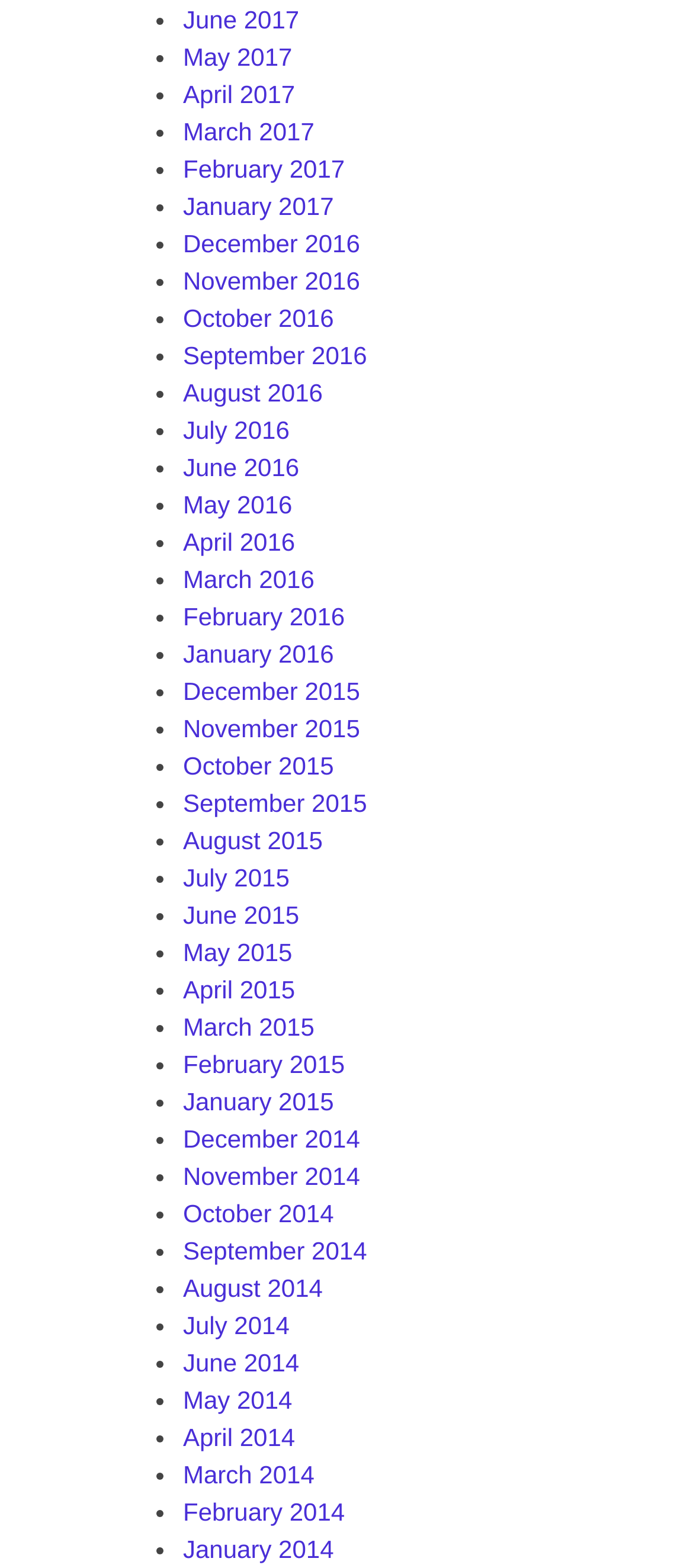Pinpoint the bounding box coordinates for the area that should be clicked to perform the following instruction: "Click the 'Toggle navigation' button".

None